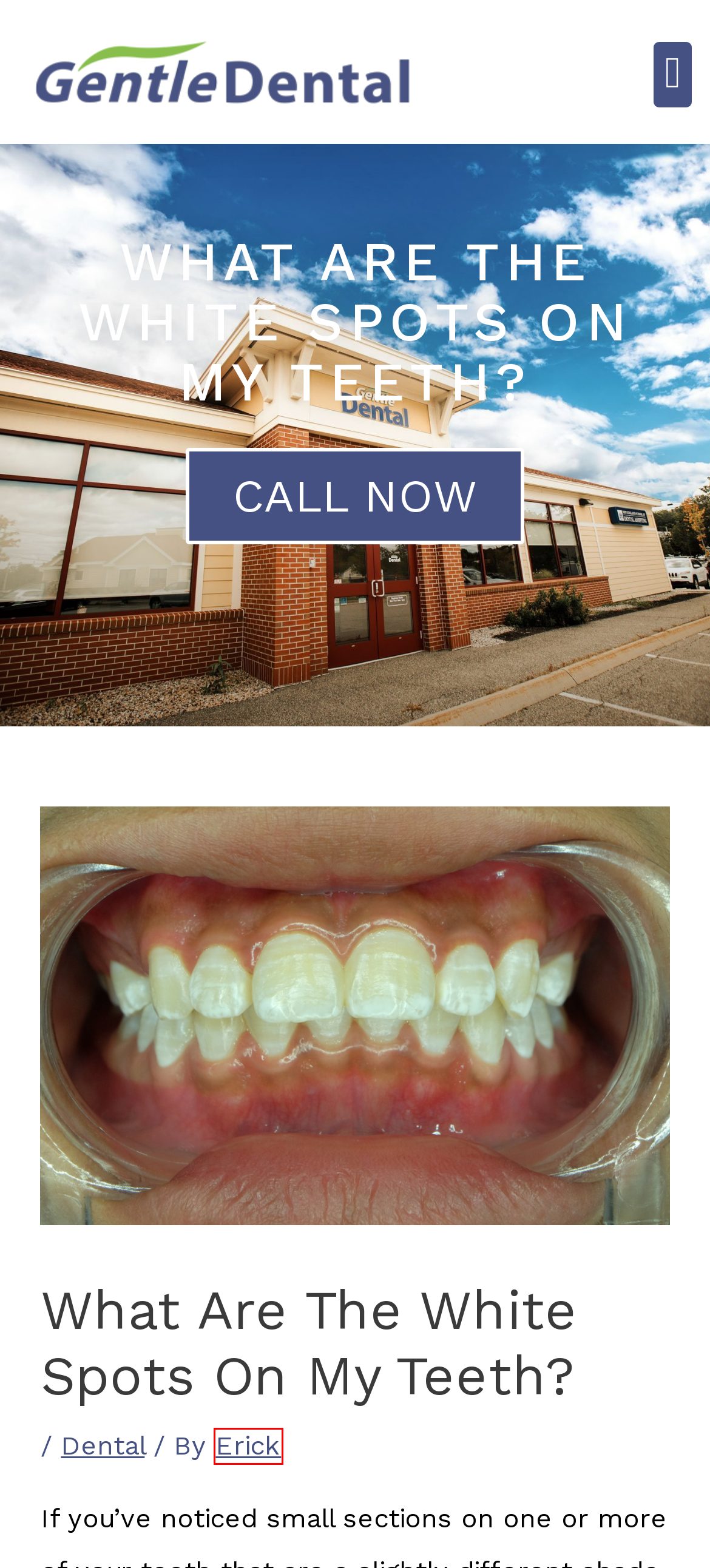After examining the screenshot of a webpage with a red bounding box, choose the most accurate webpage description that corresponds to the new page after clicking the element inside the red box. Here are the candidates:
A. How To Protect Your Children From Cavities & Tooth Decay - Gentle Dental Maine
B. Dental Archives - Gentle Dental Maine
C. Contact Info for Our Maine Dental Services | Urgent Dental Care
D. Kids & Family Dentist in Biddeford Maine - Gentle Dental Maine
E. Erick, Author at Gentle Dental Maine
F. Patient Forms - Gentle Dental Maine
G. Schedule Topsham - Gentle Dental Maine
H. What Is Fluoride & Why Do I Need It? - Gentle Dental Maine

E